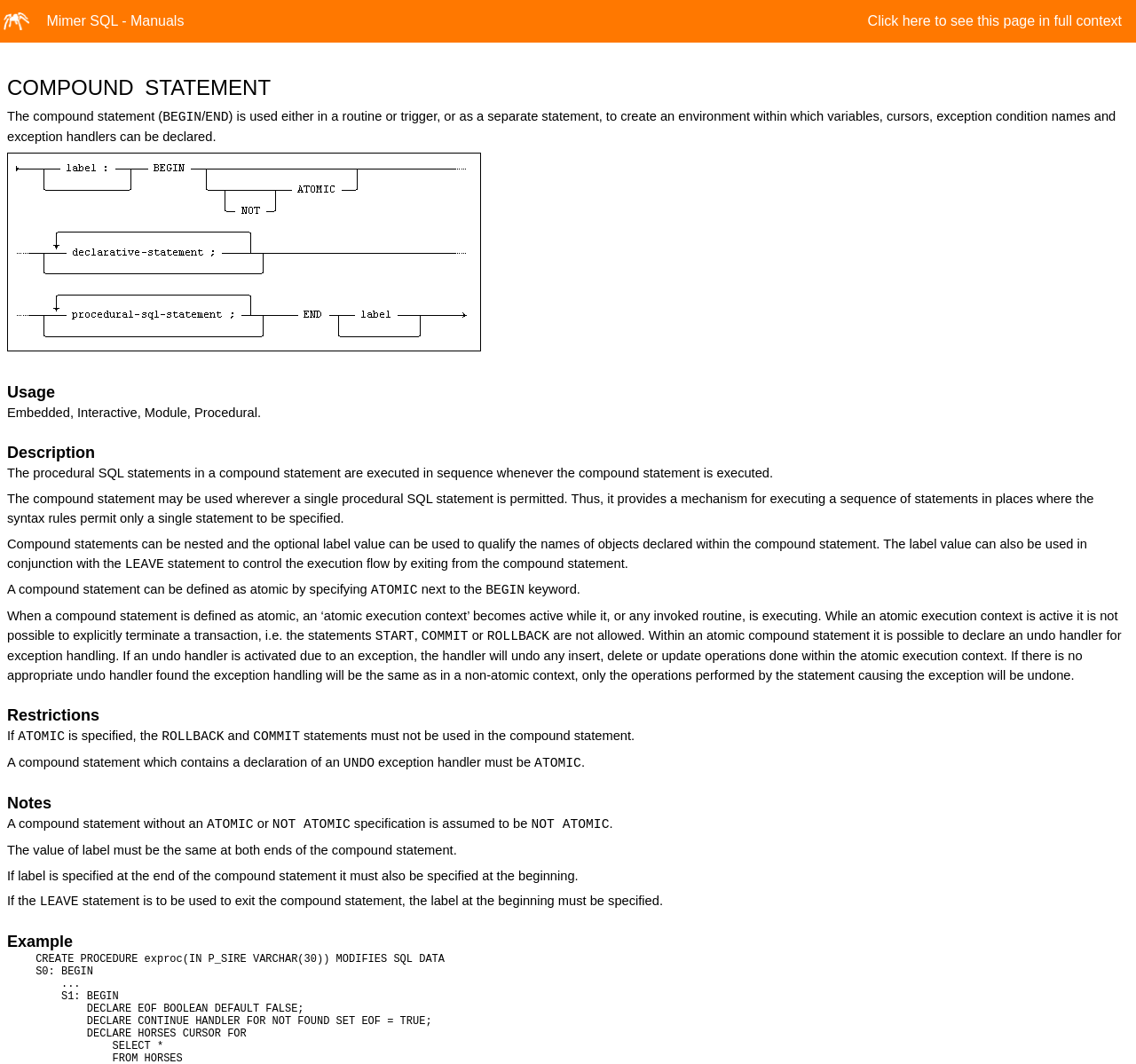What is the function of the LEAVE statement?
Answer the question in as much detail as possible.

The LEAVE statement is used to control the execution flow by exiting from the compound statement, as mentioned in the webpage. It can be used in conjunction with the label value to qualify the names of objects declared within the compound statement.